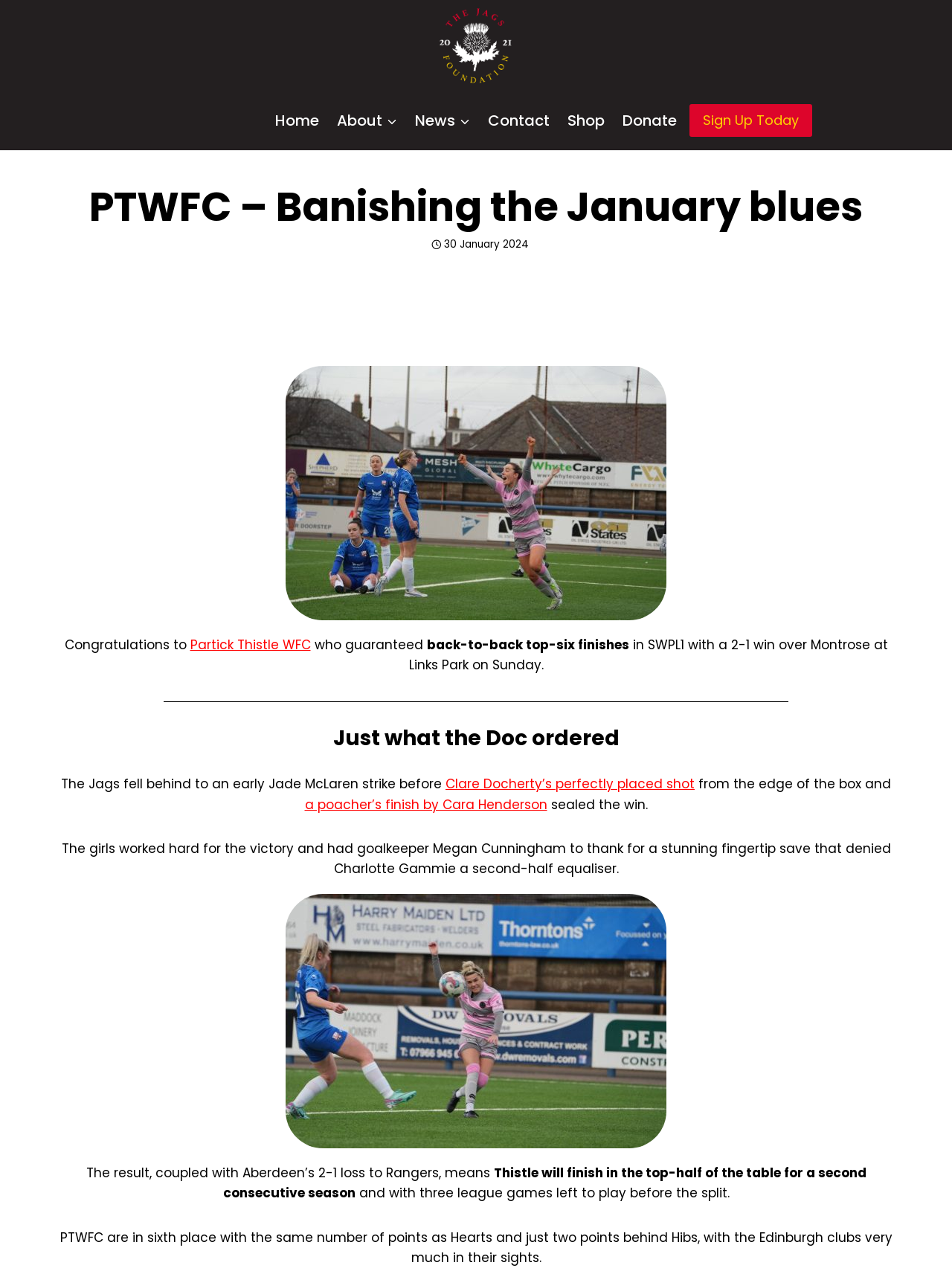Convey a detailed summary of the webpage, mentioning all key elements.

The webpage is about PTWFC (Partick Thistle Women's Football Club) and their recent victory in a football match. At the top, there is a navigation menu with links to "Home", "About", "News", "Contact", "Shop", and "Donate". Next to the navigation menu, there is a call-to-action link "Sign Up Today". 

Below the navigation menu, there is a heading "PTWFC – Banishing the January blues" followed by an image and a time element showing the date "30 January 2024". 

The main content of the webpage is an article about PTWFC's win over Montrose, which guaranteed them back-to-back top-six finishes in SWPL1. The article is divided into several paragraphs, with headings "Congratulations to Partick Thistle WFC" and "Just what the Doc ordered". The text describes the match, including the goals scored and the team's performance. There are also links to specific players, such as Clare Docherty and Cara Henderson, who scored goals in the match.

Throughout the article, there are several images, including one of Clare Docherty scoring a goal against Montrose. The article concludes by mentioning the team's current position in the league table and their prospects for the rest of the season.

At the very top of the page, there is a link to "The Jags Foundation" with an accompanying image, which is likely the logo of the foundation.